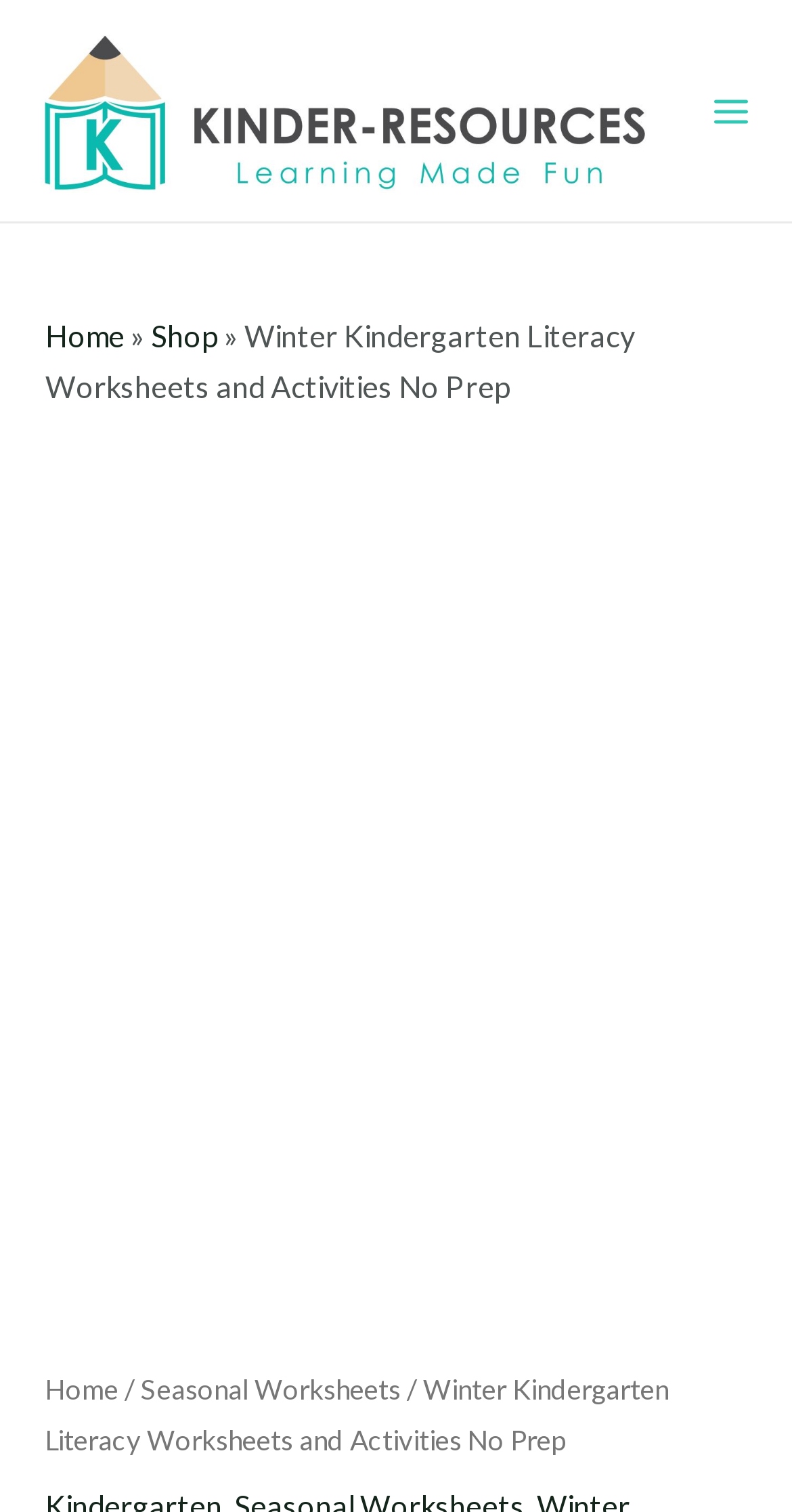Please locate the bounding box coordinates of the region I need to click to follow this instruction: "Click the logo".

[0.051, 0.059, 0.821, 0.082]